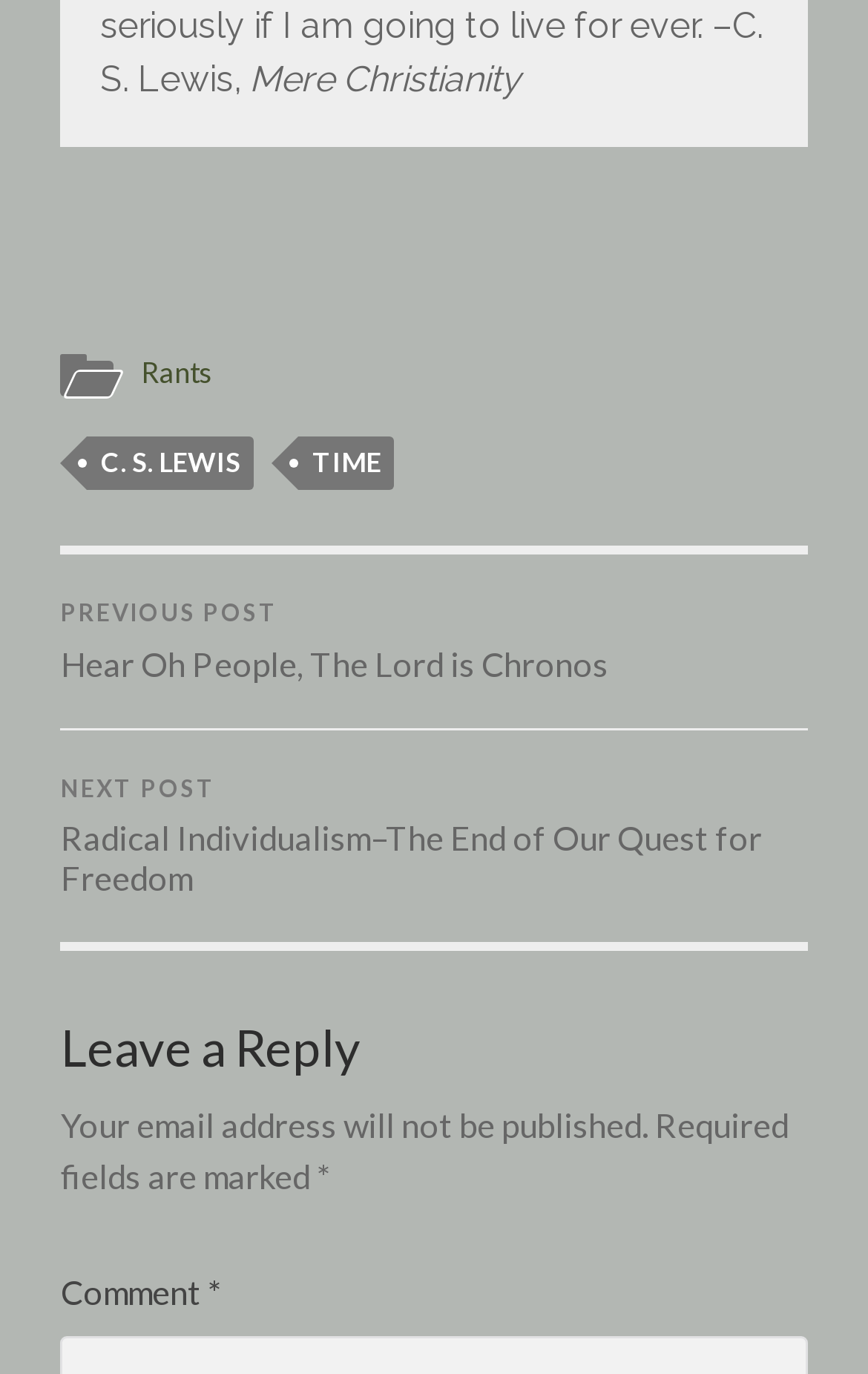What is the previous post about?
Provide a one-word or short-phrase answer based on the image.

Hear Oh People, The Lord is Chronos